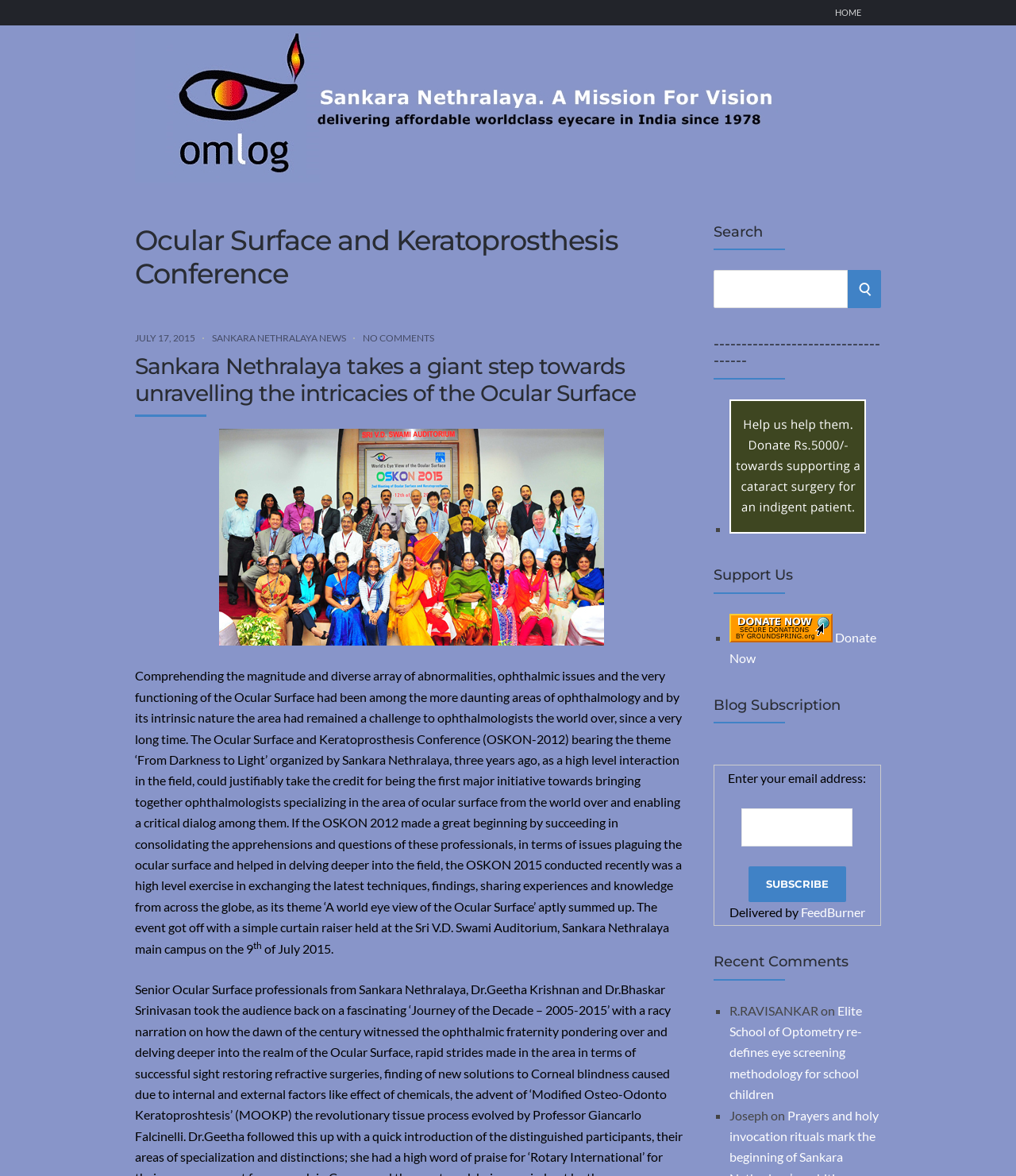What is the theme of the OSKON 2012 conference?
Refer to the screenshot and respond with a concise word or phrase.

From Darkness to Light